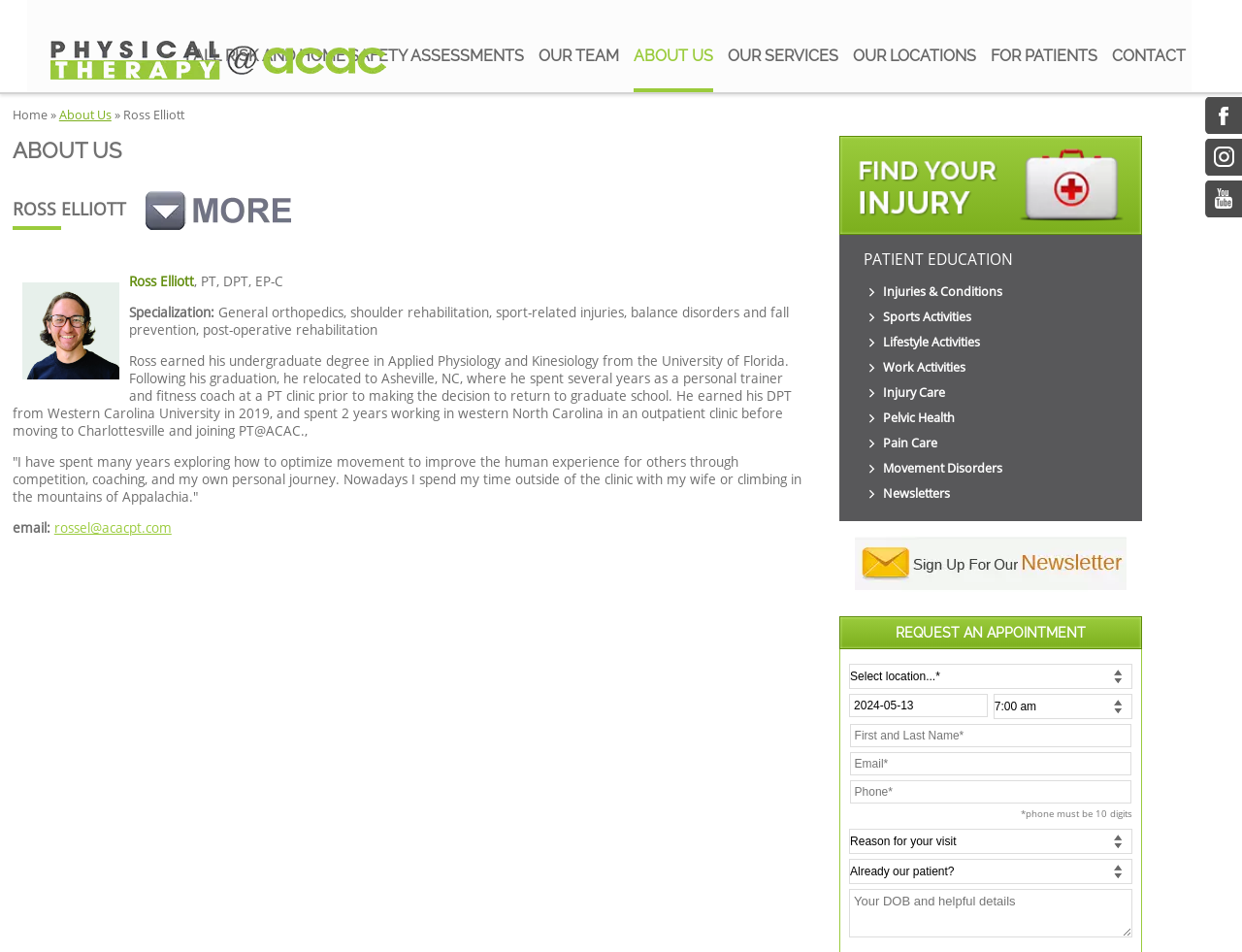How many links are there in the top navigation menu?
Please provide a single word or phrase based on the screenshot.

8